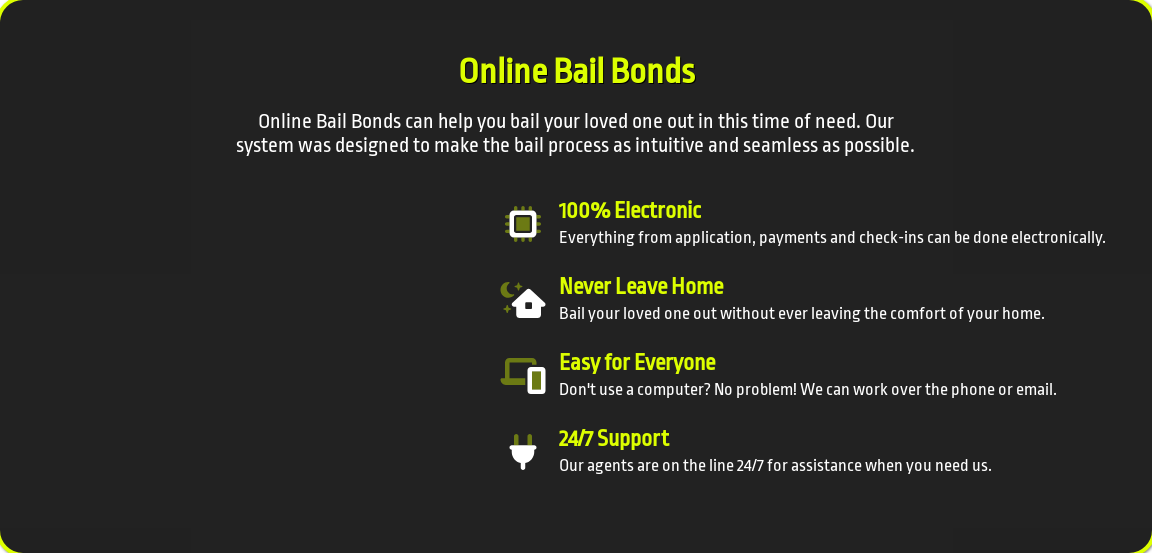How many key features are showcased?
Please answer the question with a single word or phrase, referencing the image.

Four